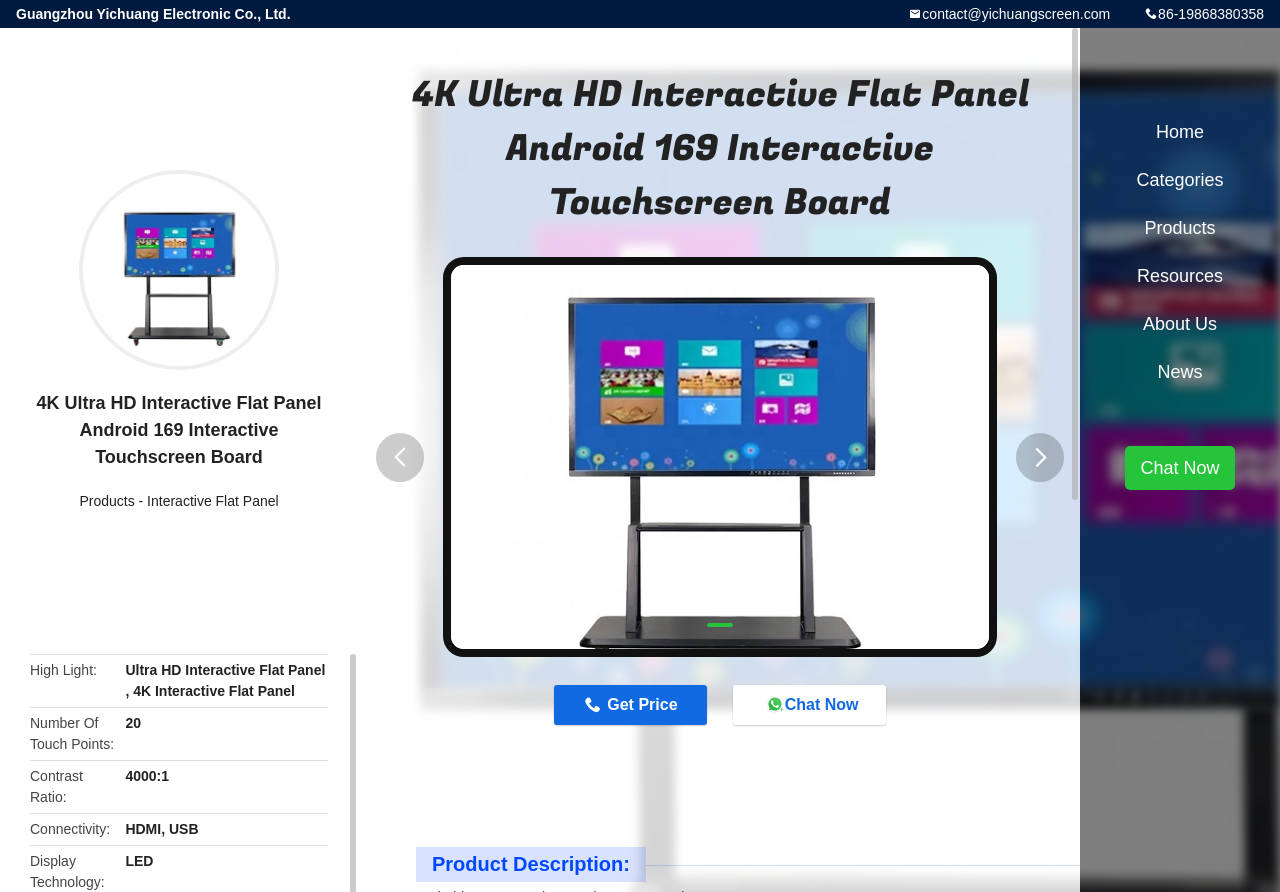What is the display technology of the product?
Refer to the image and answer the question using a single word or phrase.

LED